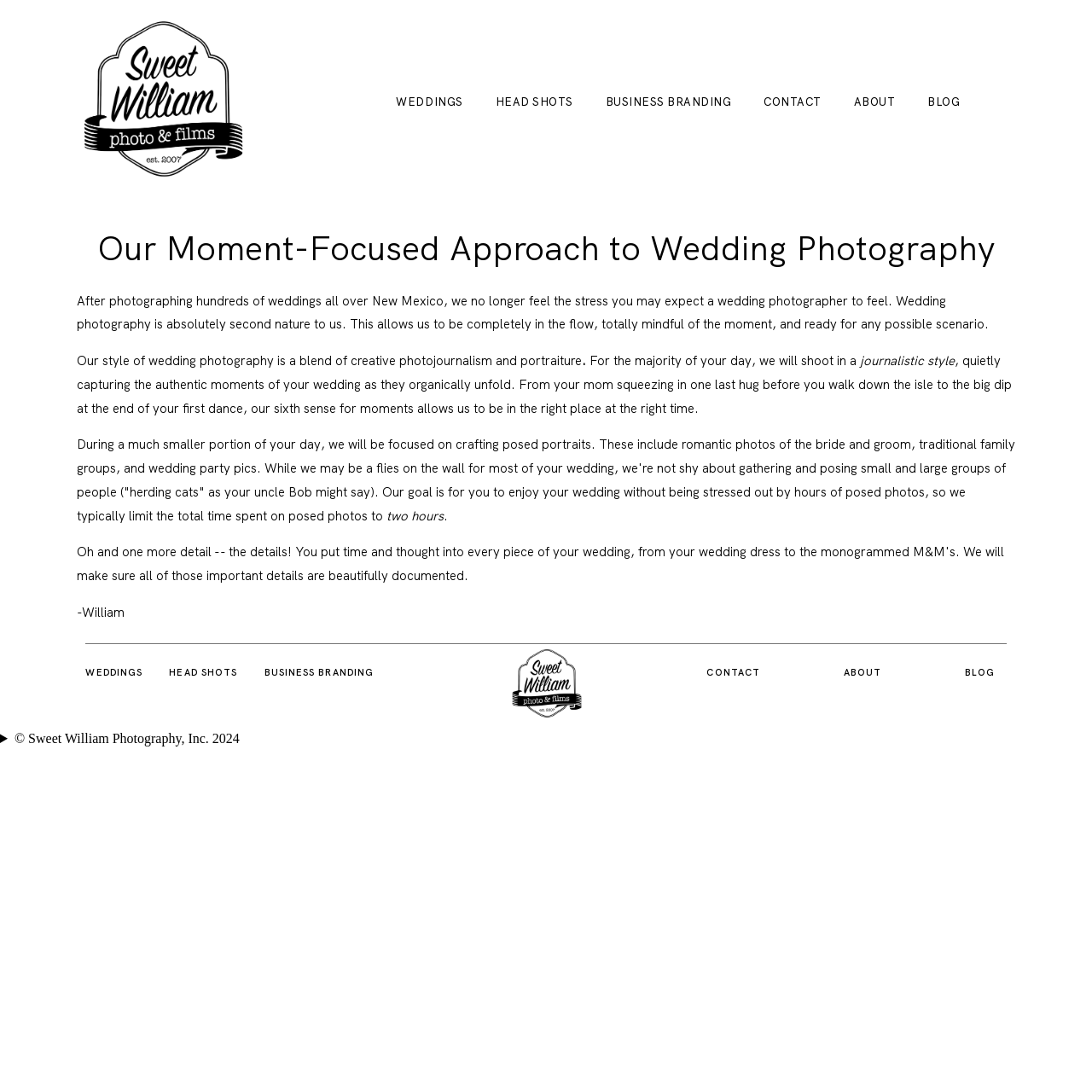Determine the bounding box coordinates of the clickable element necessary to fulfill the instruction: "Visit the blog". Provide the coordinates as four float numbers within the 0 to 1 range, i.e., [left, top, right, bottom].

[0.849, 0.088, 0.879, 0.099]